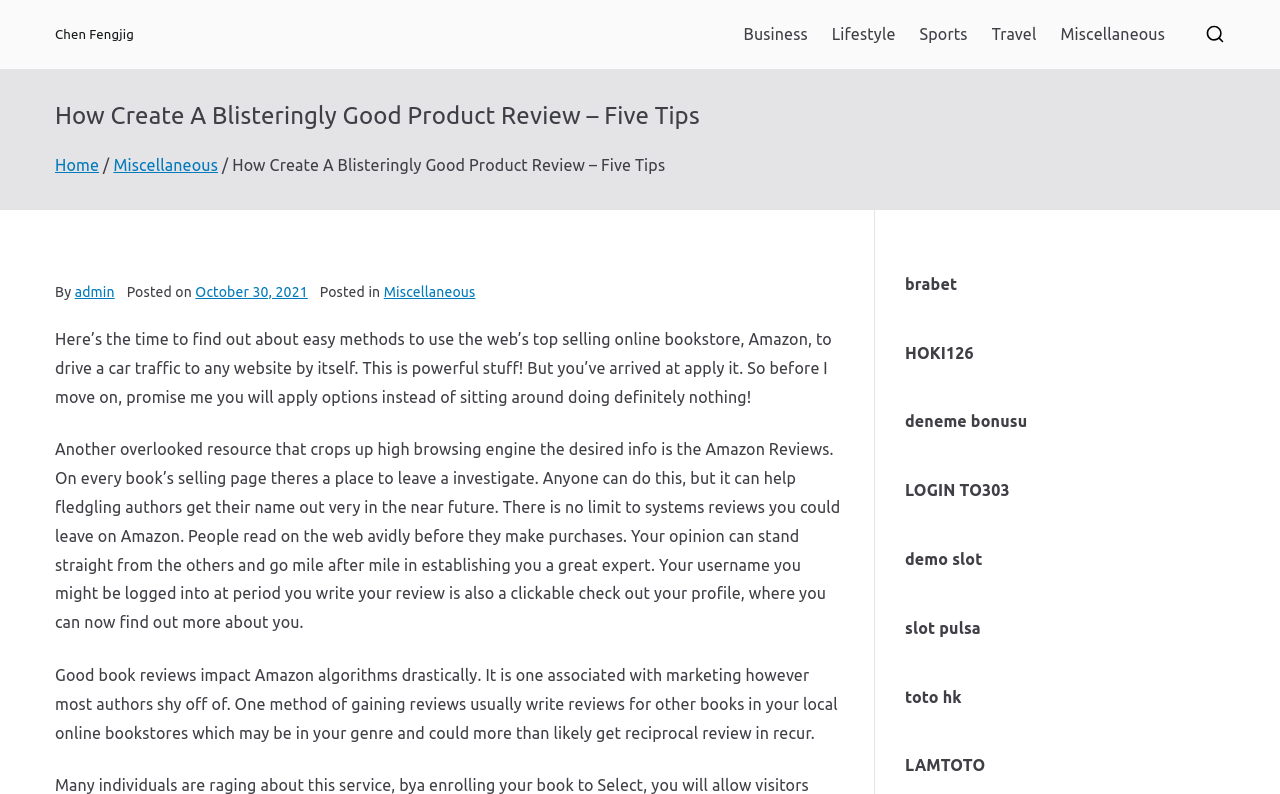Find the bounding box coordinates for the element that must be clicked to complete the instruction: "Click on the 'Miscellaneous' category". The coordinates should be four float numbers between 0 and 1, indicated as [left, top, right, bottom].

[0.828, 0.025, 0.91, 0.061]